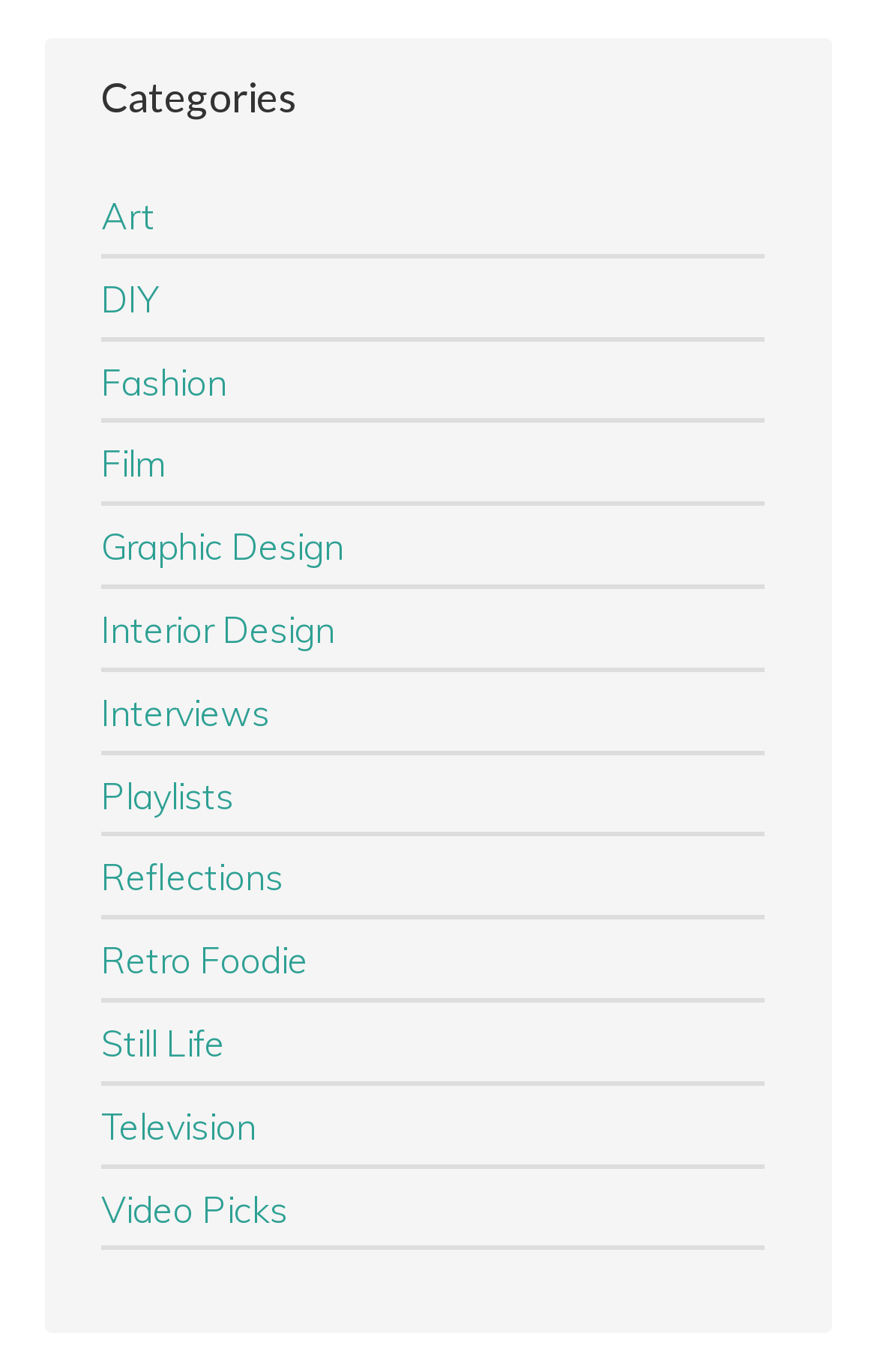Can you give a detailed response to the following question using the information from the image? What is the category located at the bottom?

The category located at the bottom is 'Video Picks' because it has the largest y2 coordinate value of 0.897 among all the link elements, indicating its position at the bottom of the webpage.